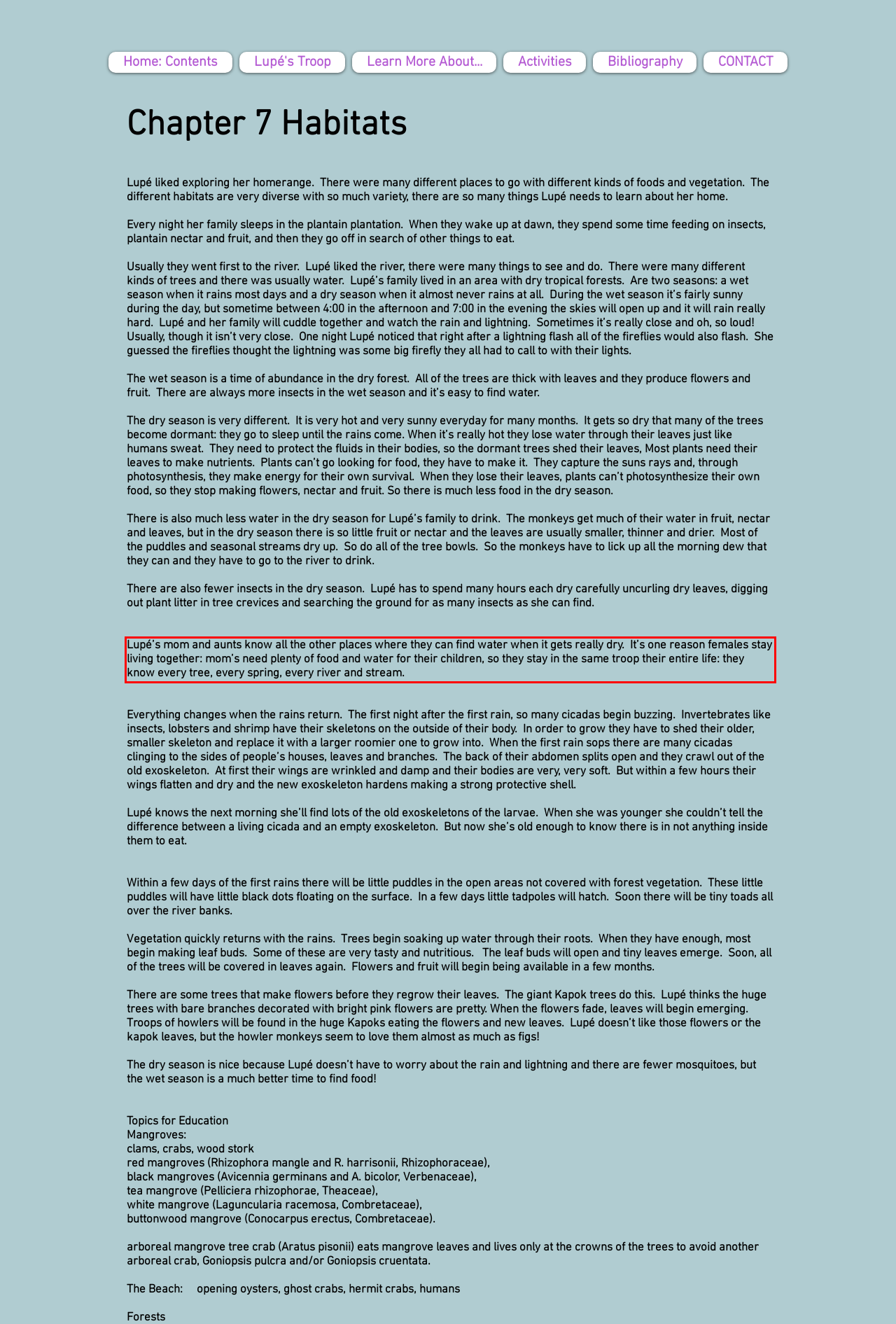Please use OCR to extract the text content from the red bounding box in the provided webpage screenshot.

Lupé’s mom and aunts know all the other places where they can find water when it gets really dry. It’s one reason females stay living together: mom’s need plenty of food and water for their children, so they stay in the same troop their entire life: they know every tree, every spring, every river and stream.